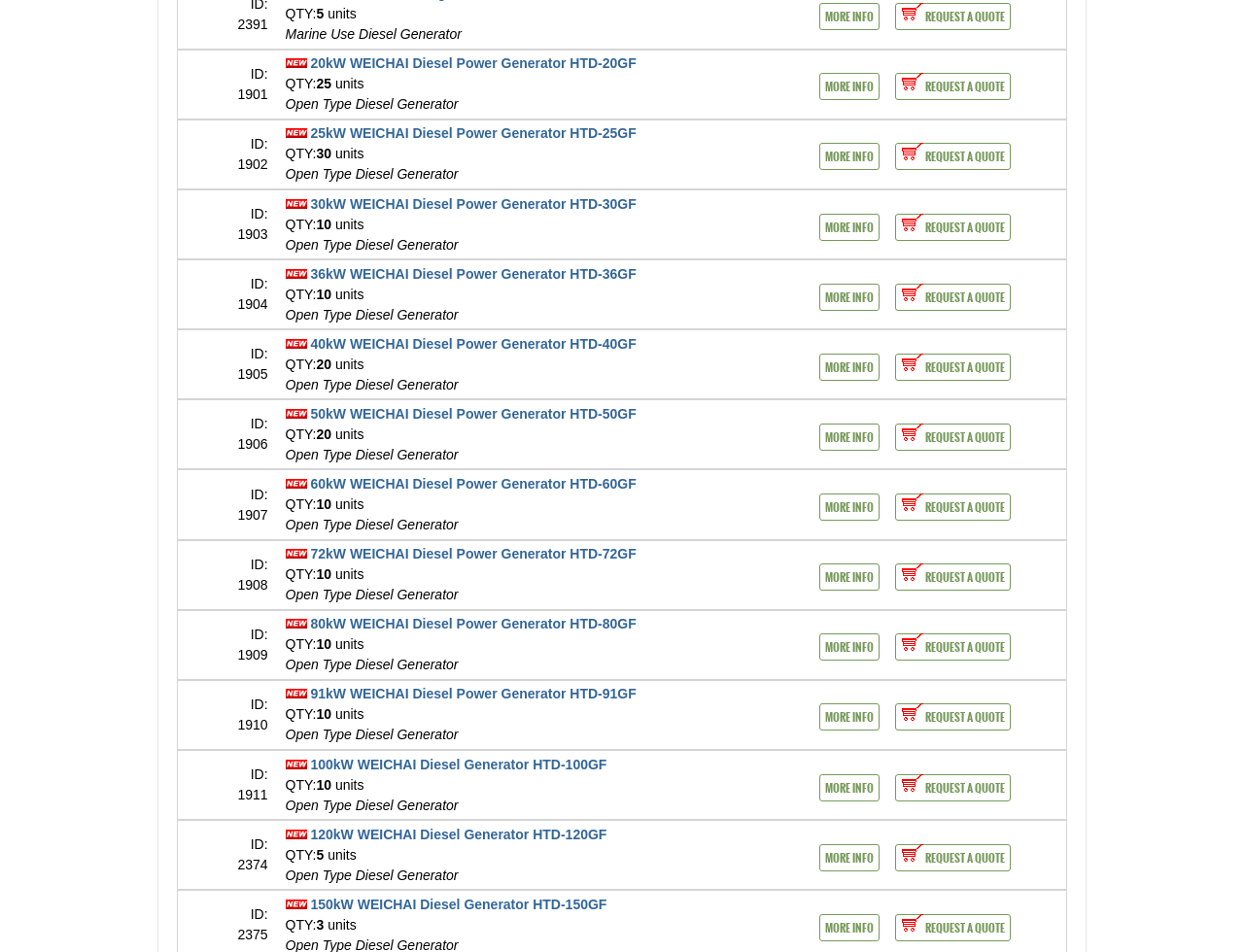Locate the bounding box coordinates of the element that should be clicked to execute the following instruction: "Click the 'REQUEST A QUOTE' button for the 150kW WEICHAI Engine Marine Diesel Genset HTD-150FC".

[0.719, 0.24, 0.812, 0.269]